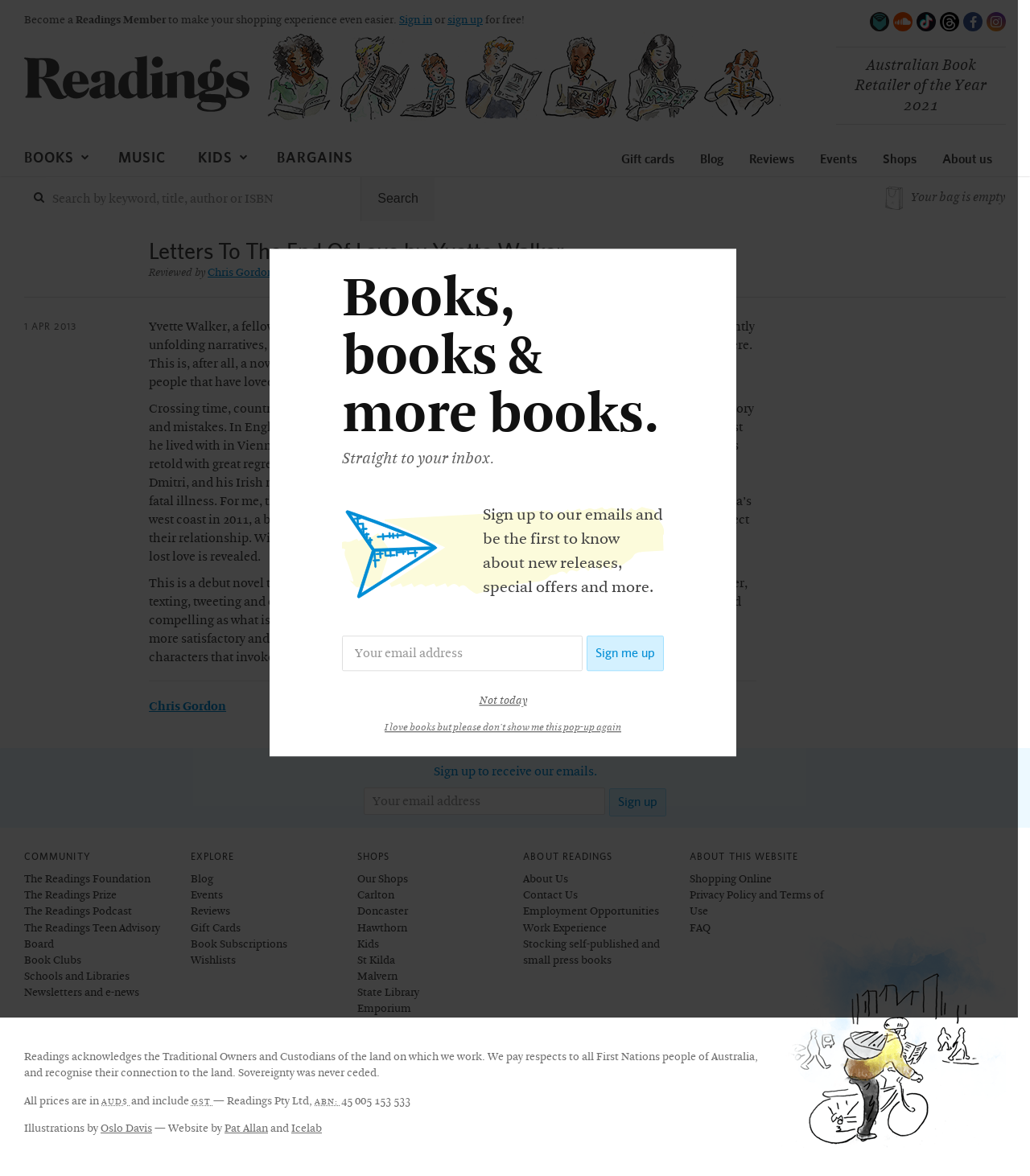Kindly determine the bounding box coordinates for the clickable area to achieve the given instruction: "Visit the Readings Facebook page".

[0.935, 0.01, 0.954, 0.027]